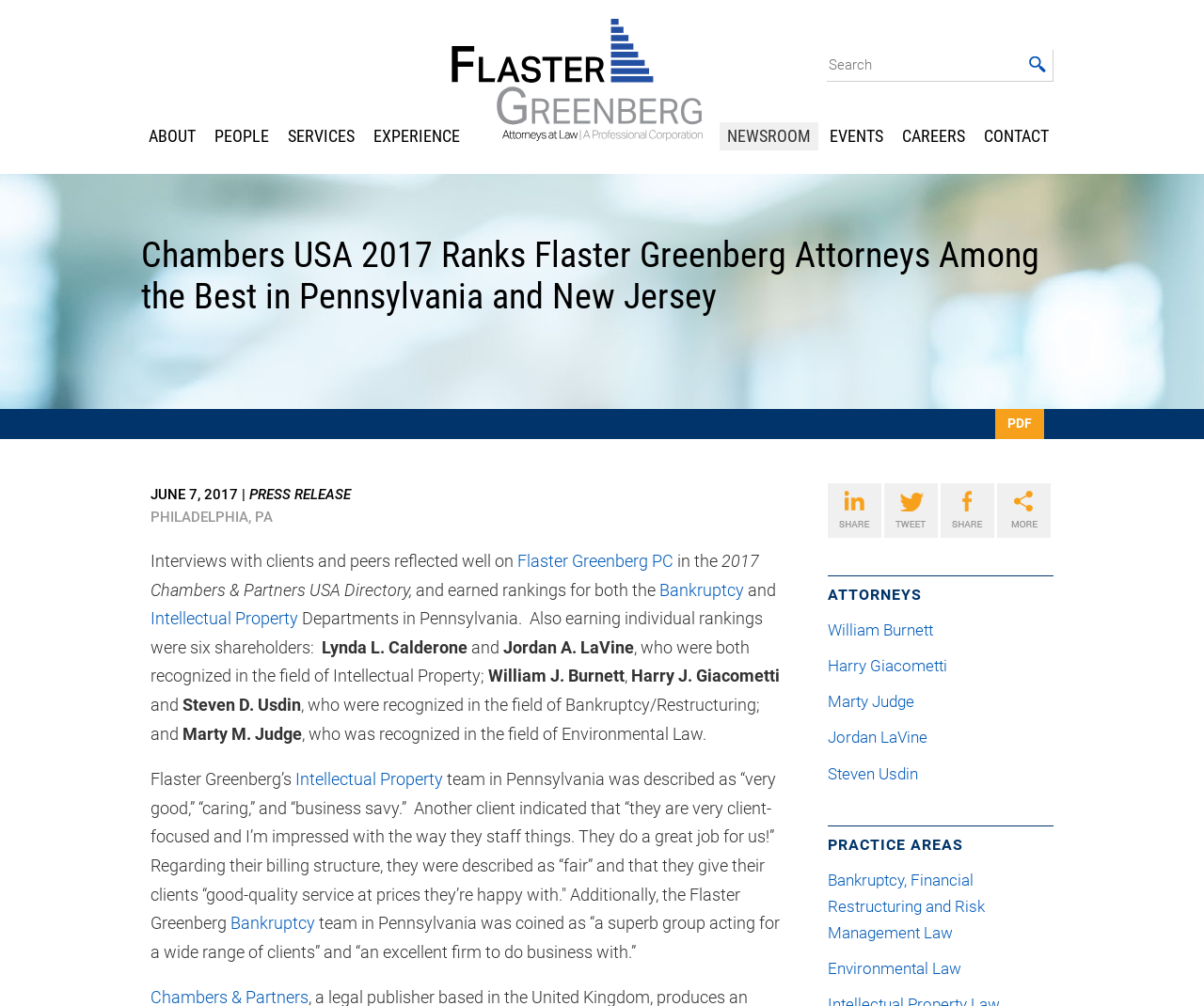From the webpage screenshot, identify the region described by Events. Provide the bounding box coordinates as (top-left x, top-left y, bottom-right x, bottom-right y), with each value being a floating point number between 0 and 1.

[0.683, 0.121, 0.74, 0.15]